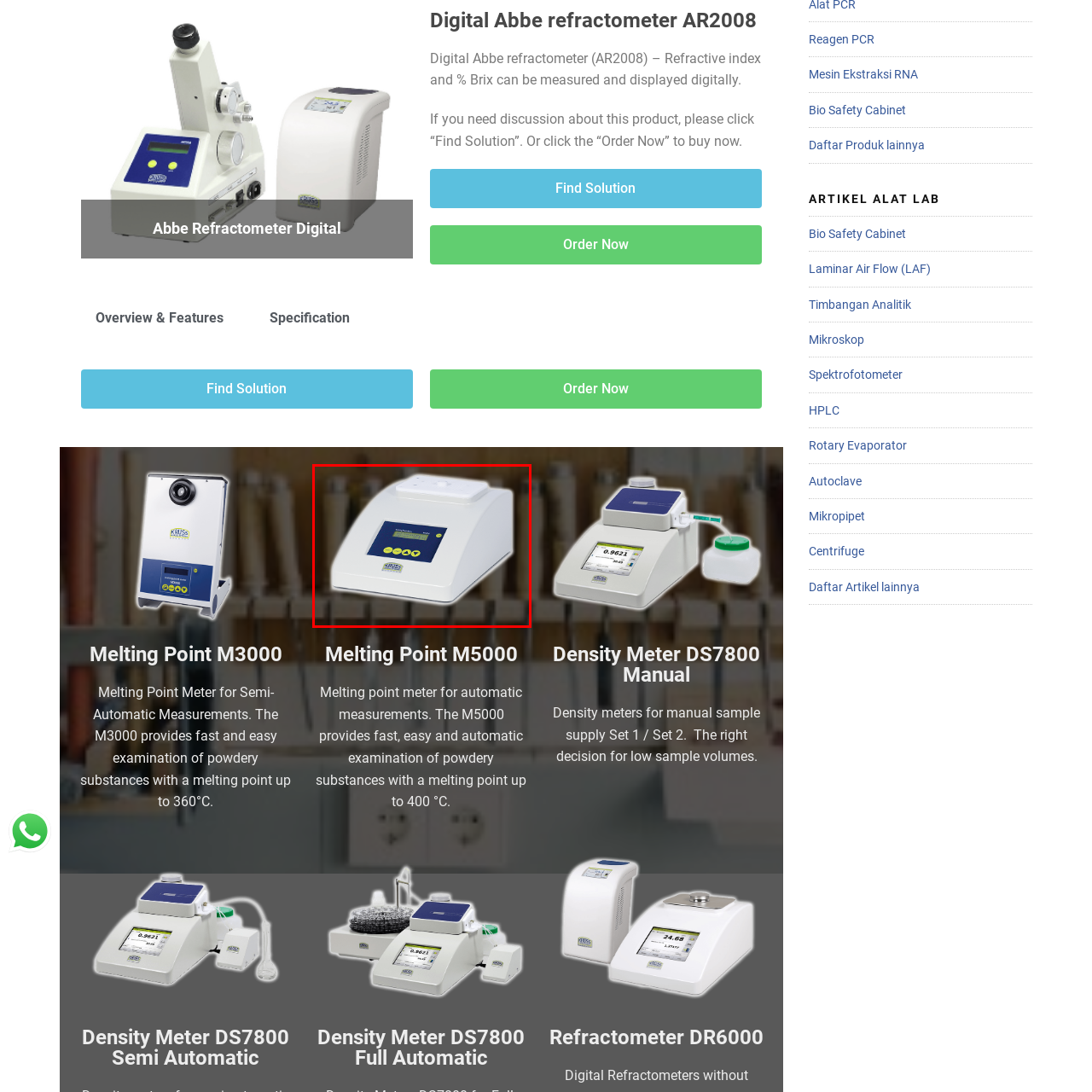Describe the scene captured within the highlighted red boundary in great detail.

The image features a laboratory device known as the Melting Point Meter model M5000. This piece of equipment is designed for automatic measurements and is ideal for assessing the melting points of powdery substances, capable of analyzing materials with melting points up to 400 °C. The device is characterized by its sleek white body and a user-friendly interface featuring a digital display, buttons for operation, and a heating plate. Its design caters to efficiency in both industrial and research environments, ensuring fast and precise measurements for various applications in chemistry and material science. The M5000 stands out as an essential tool for laboratories focused on precise thermal analysis.